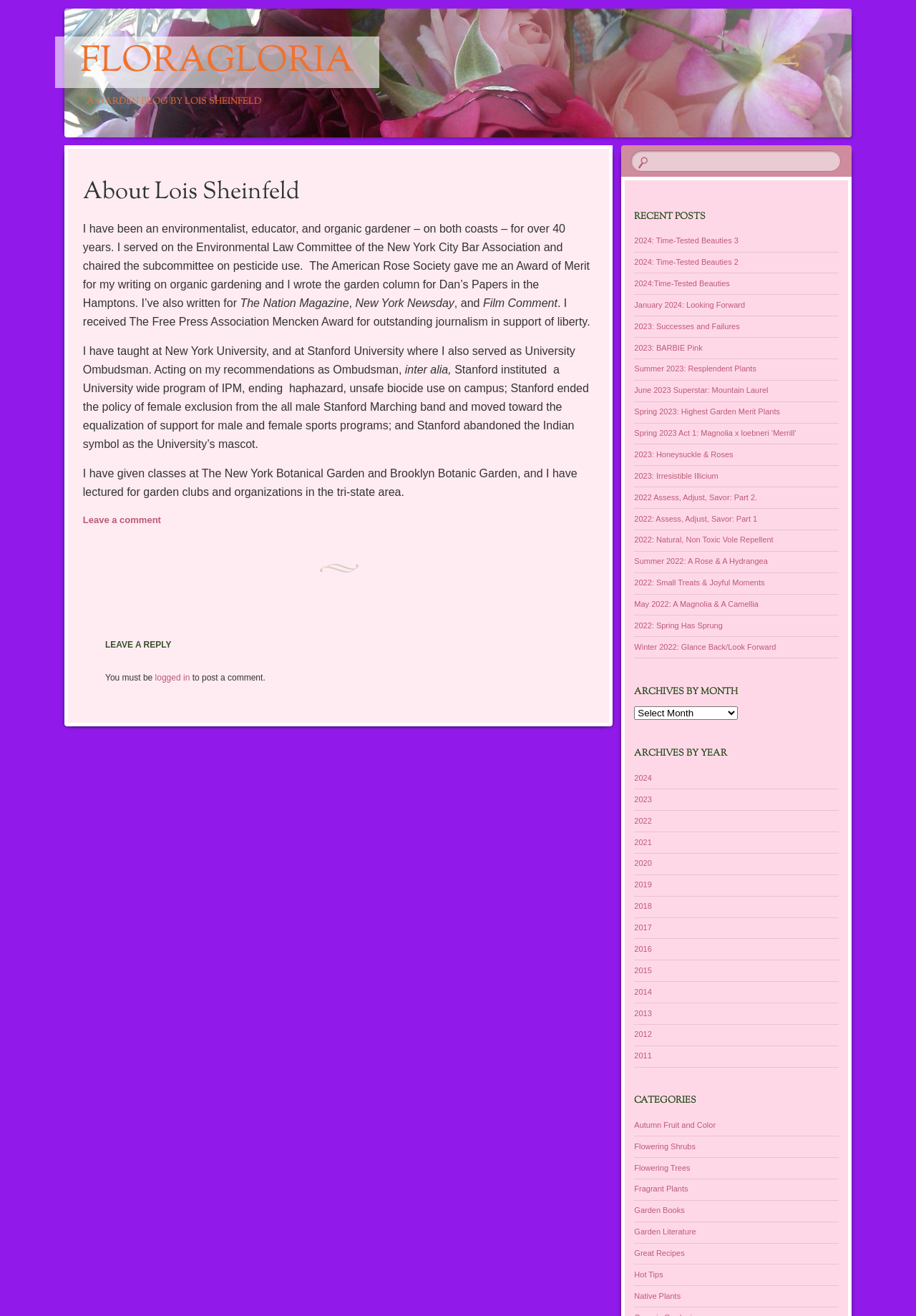Pinpoint the bounding box coordinates of the clickable area needed to execute the instruction: "Search for a keyword". The coordinates should be specified as four float numbers between 0 and 1, i.e., [left, top, right, bottom].

[0.689, 0.112, 0.92, 0.133]